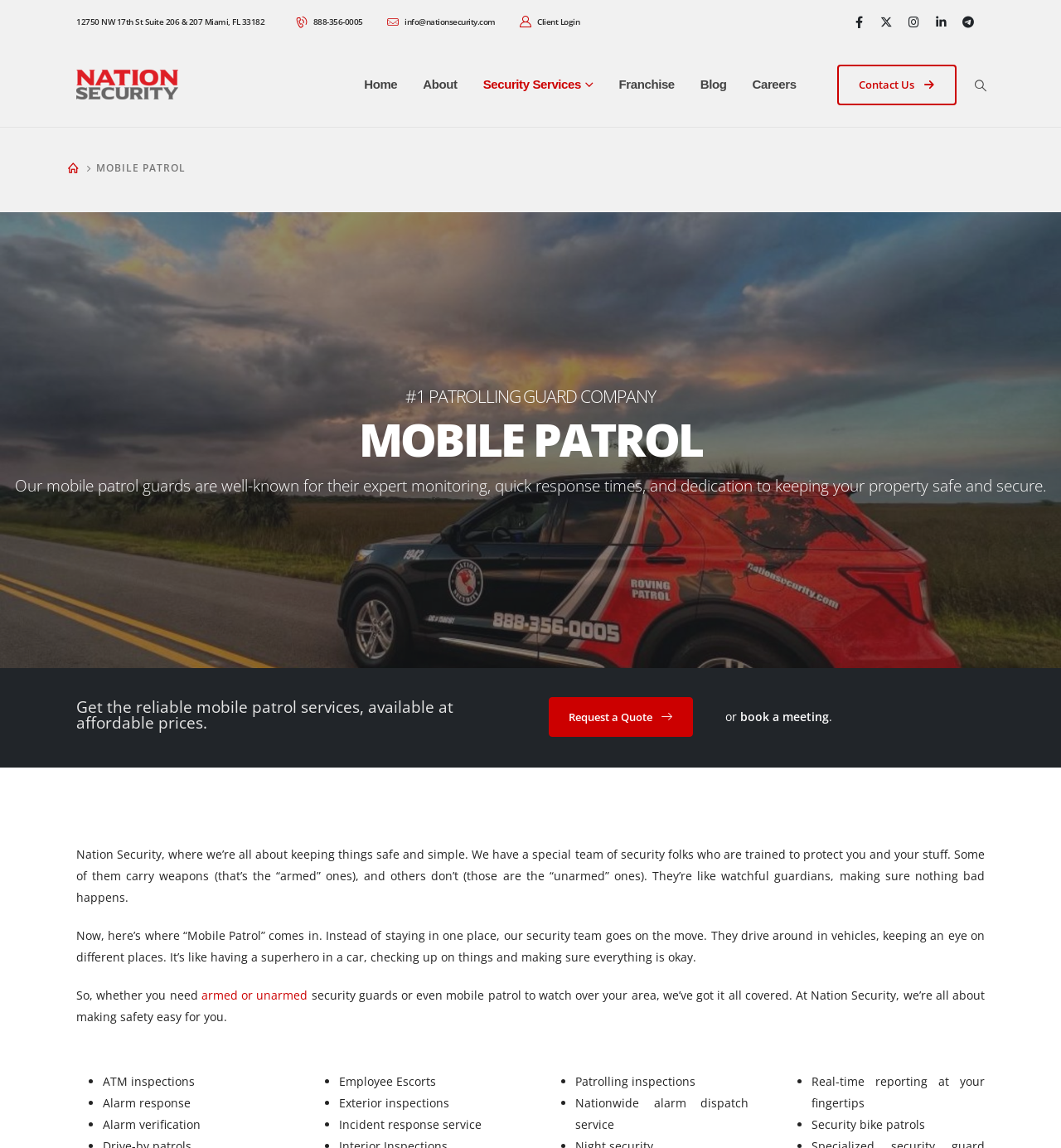Please specify the bounding box coordinates in the format (top-left x, top-left y, bottom-right x, bottom-right y), with all values as floating point numbers between 0 and 1. Identify the bounding box of the UI element described by: Home

[0.331, 0.058, 0.386, 0.09]